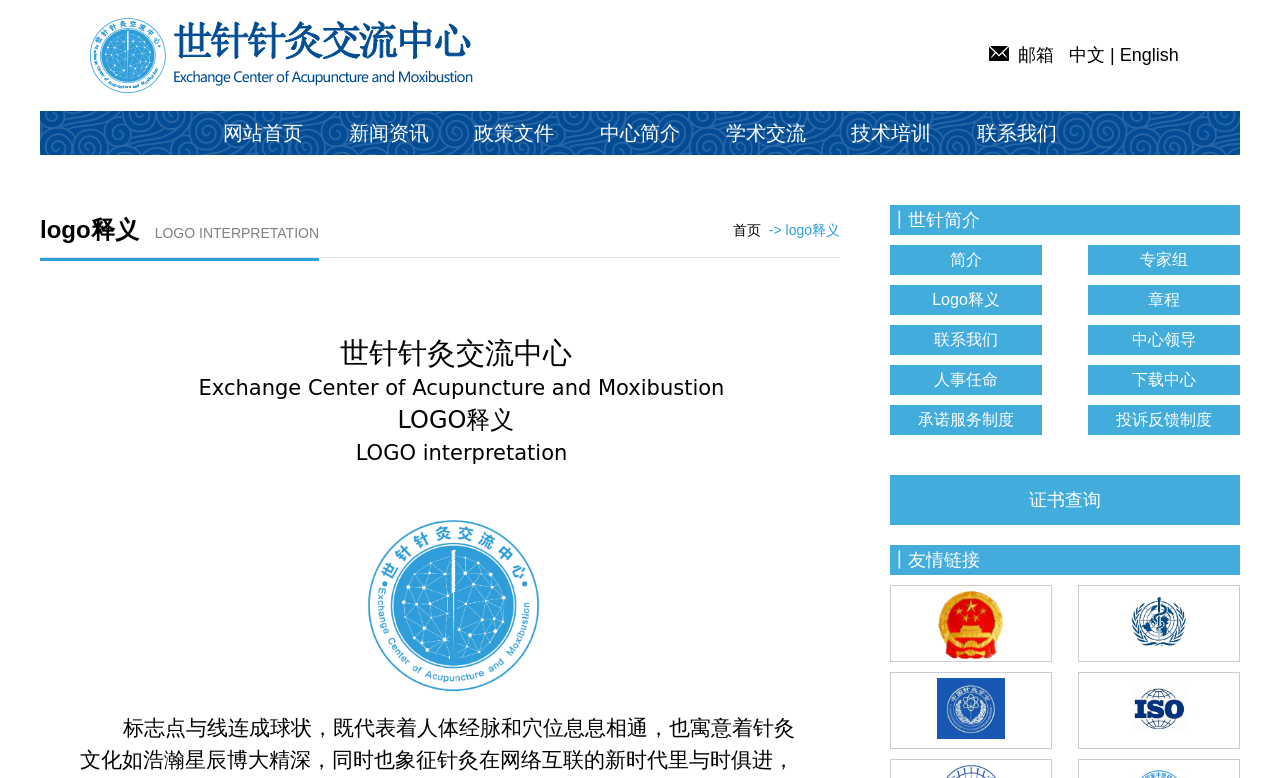What is the name of the organization?
Provide a detailed answer to the question using information from the image.

The name of the organization can be found in the static text element '世针针灸交流中心' located at [0.266, 0.432, 0.447, 0.476]. This element is a part of the webpage's content and is not a link or an image.